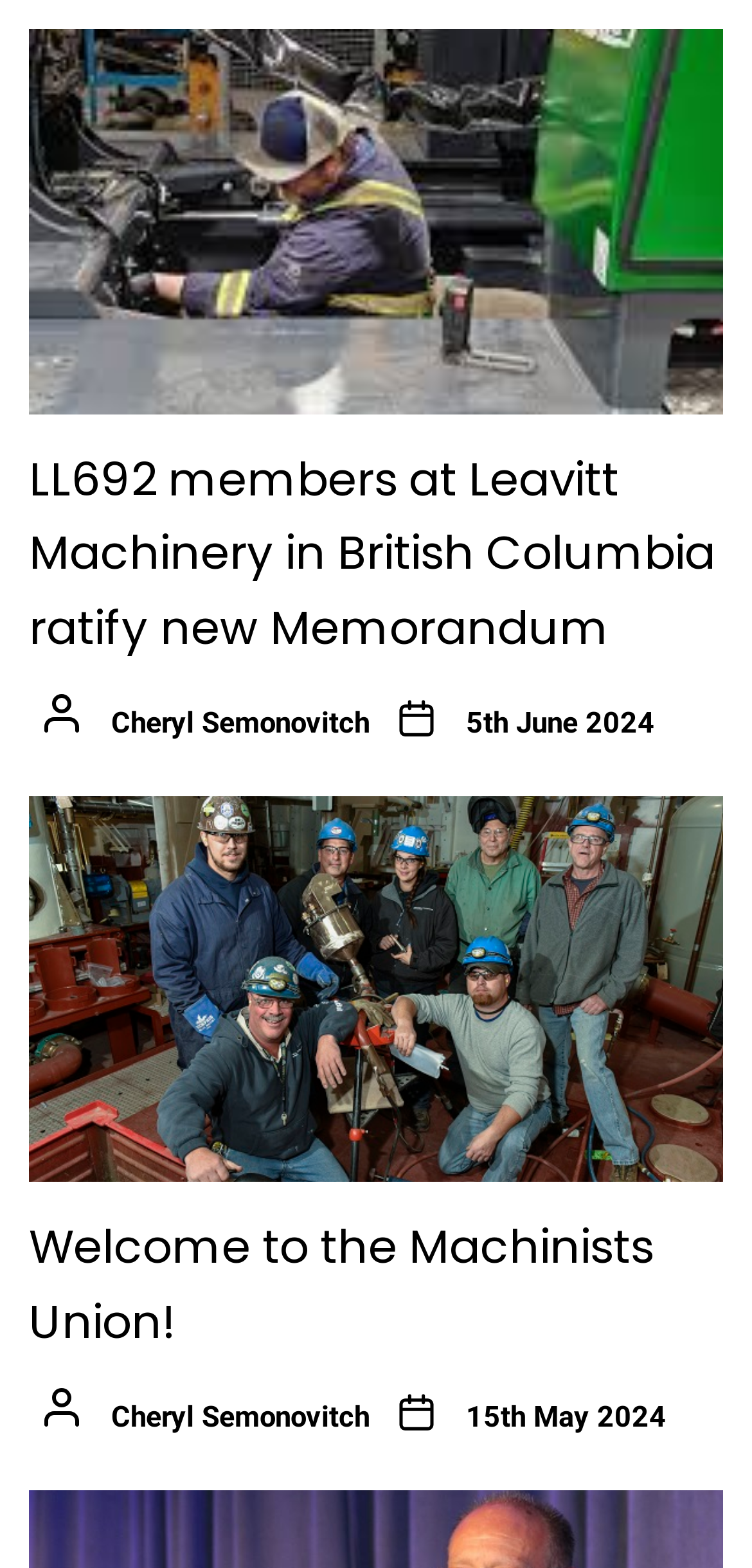What is the format of the date displayed on this webpage?
Refer to the image and provide a thorough answer to the question.

I looked at the date elements and found that they are displayed in the format 'Day Month Year', for example '5th June 2024' and '15th May 2024'.